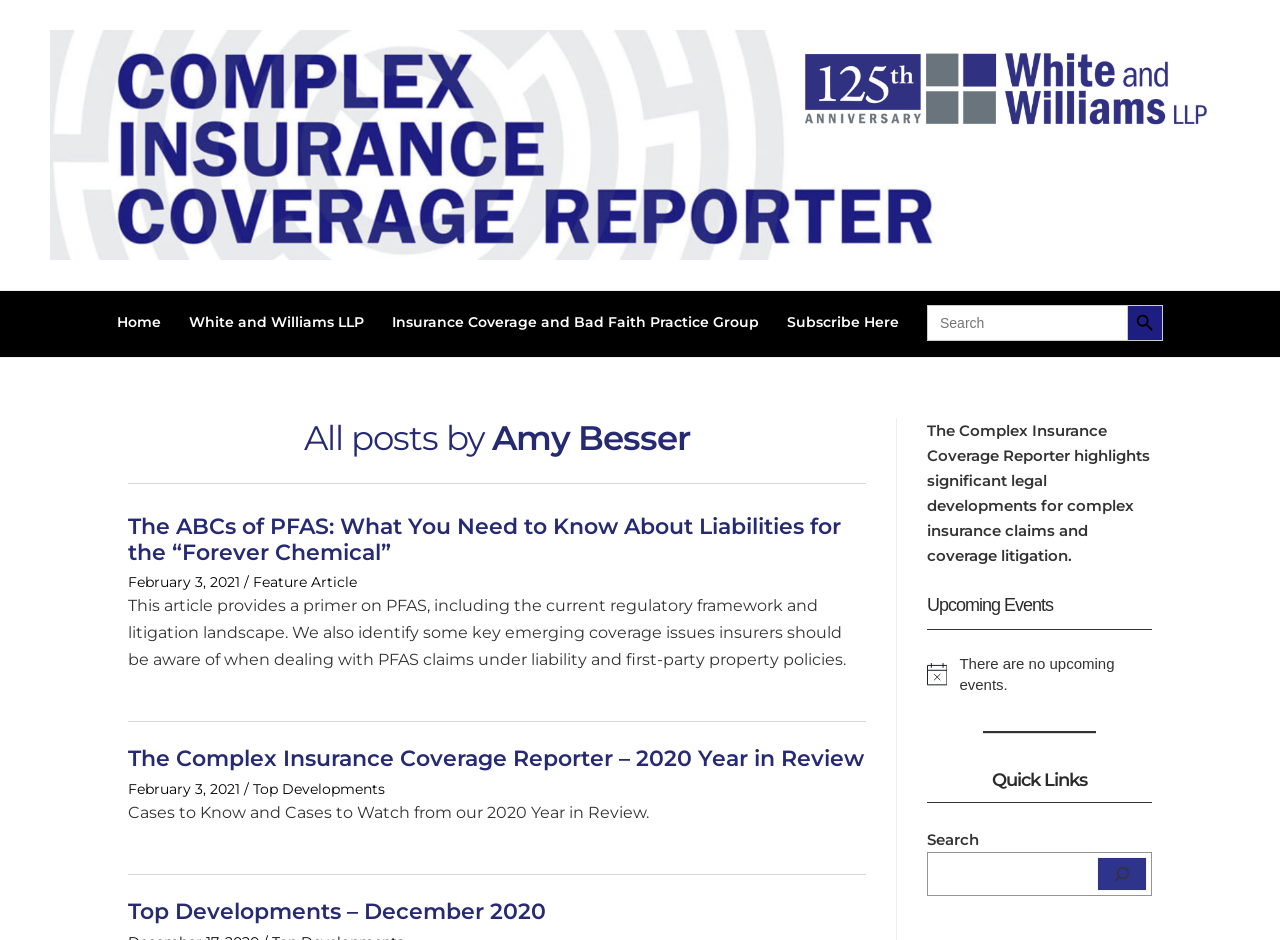Give a complete and precise description of the webpage's appearance.

The webpage is a blog page featuring articles written by Amy Besser, an author at The Complex Insurance Coverage Reporter. At the top of the page, there is a header section with a logo image and a navigation menu with links to "Home", "White and Williams LLP", "Insurance Coverage and Bad Faith Practice Group", and "Subscribe Here". Below the navigation menu, there is a search bar with a search button and a placeholder text "Search for:".

The main content of the page is divided into two columns. The left column contains a list of article summaries, each with a heading, a brief description, and a "Posted on" date. There are two articles listed, one titled "The ABCs of PFAS: What You Need to Know About Liabilities for the “Forever Chemical”" and another titled "The Complex Insurance Coverage Reporter – 2020 Year in Review". Each article has a link to read more.

The right column contains a section titled "Upcoming Events" with a message indicating that there are no upcoming events. Below this section, there is a separator line and a heading "Quick Links" followed by a search bar.

Throughout the page, there are several images, including the logo image at the top, a search icon in the search bar, and an image in the "Upcoming Events" section. The overall layout is clean and organized, making it easy to navigate and read the content.